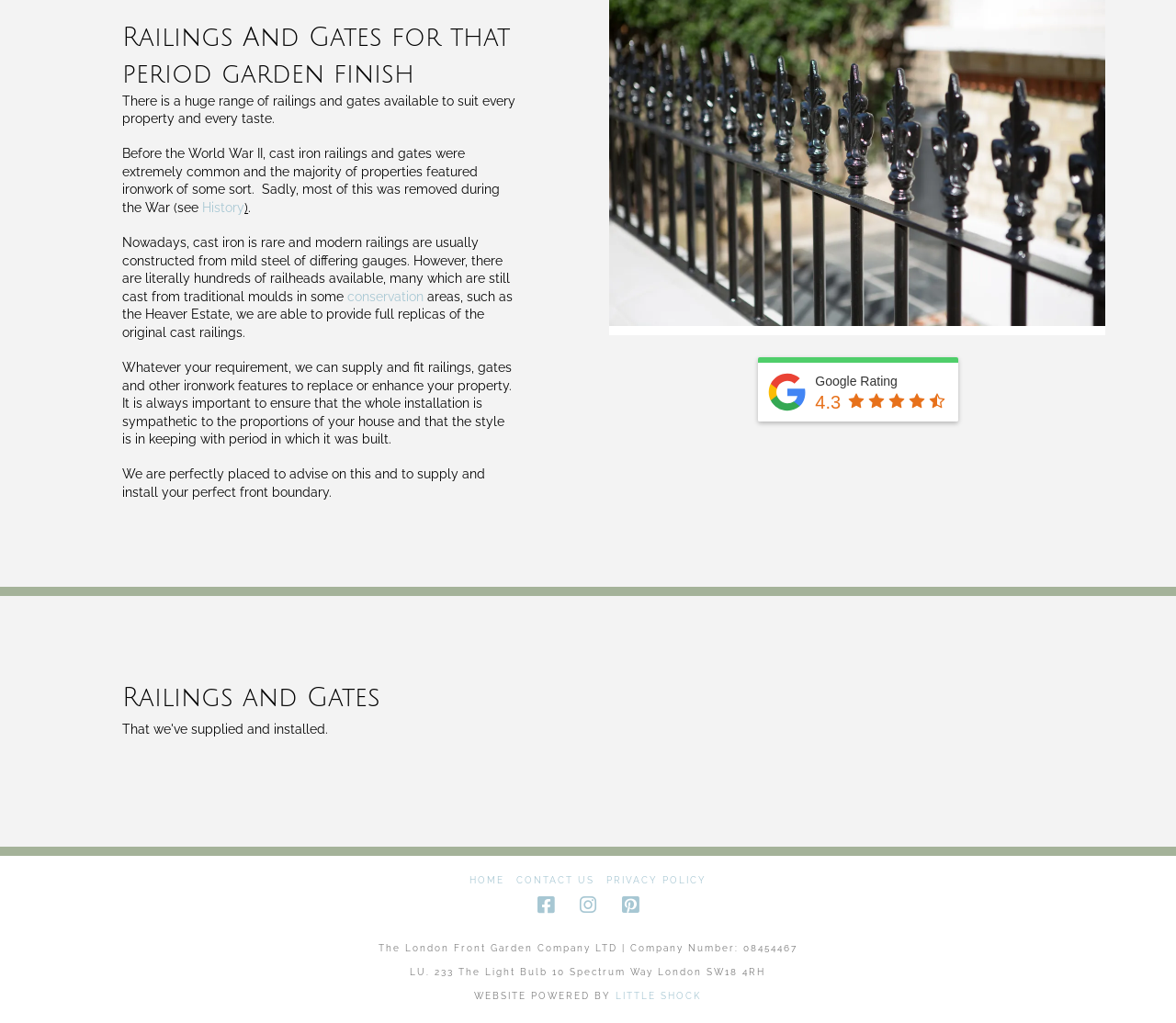Provide the bounding box coordinates of the HTML element this sentence describes: "Home". The bounding box coordinates consist of four float numbers between 0 and 1, i.e., [left, top, right, bottom].

[0.399, 0.855, 0.429, 0.866]